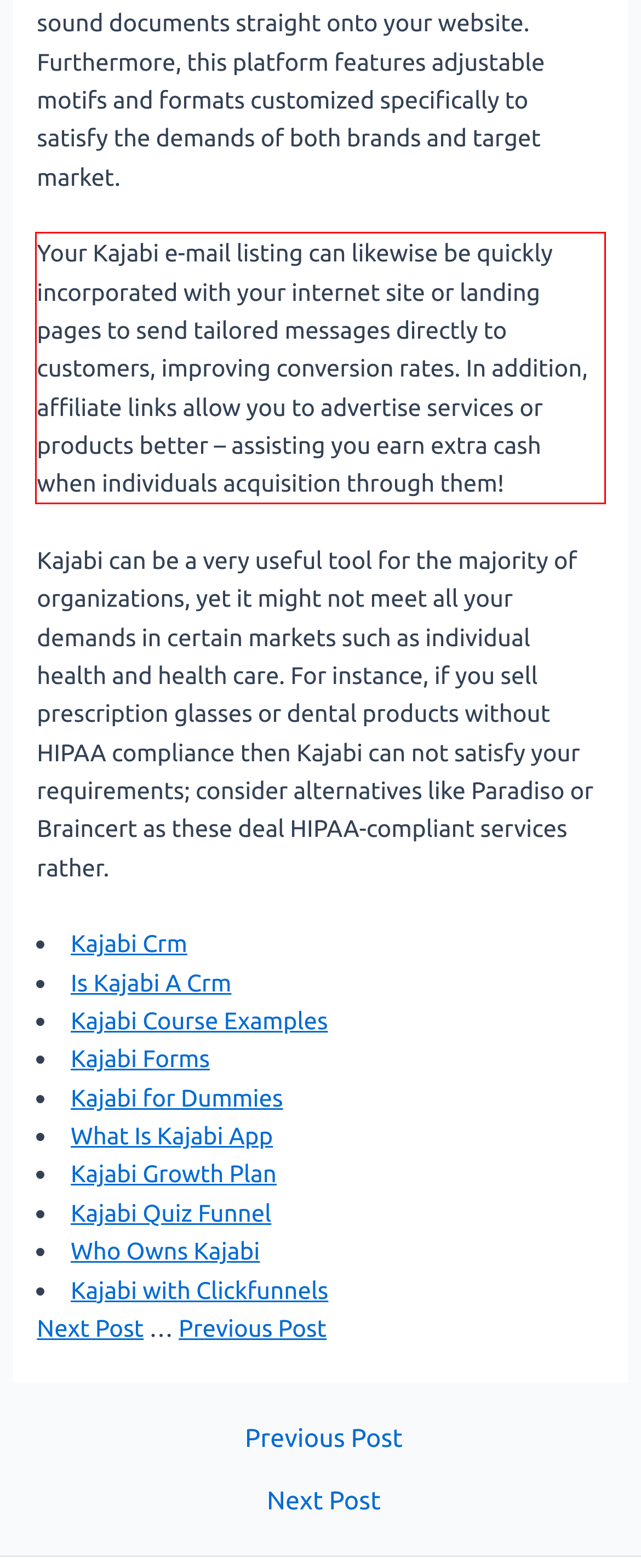Identify the red bounding box in the webpage screenshot and perform OCR to generate the text content enclosed.

Your Kajabi e-mail listing can likewise be quickly incorporated with your internet site or landing pages to send tailored messages directly to customers, improving conversion rates. In addition, affiliate links allow you to advertise services or products better – assisting you earn extra cash when individuals acquisition through them!